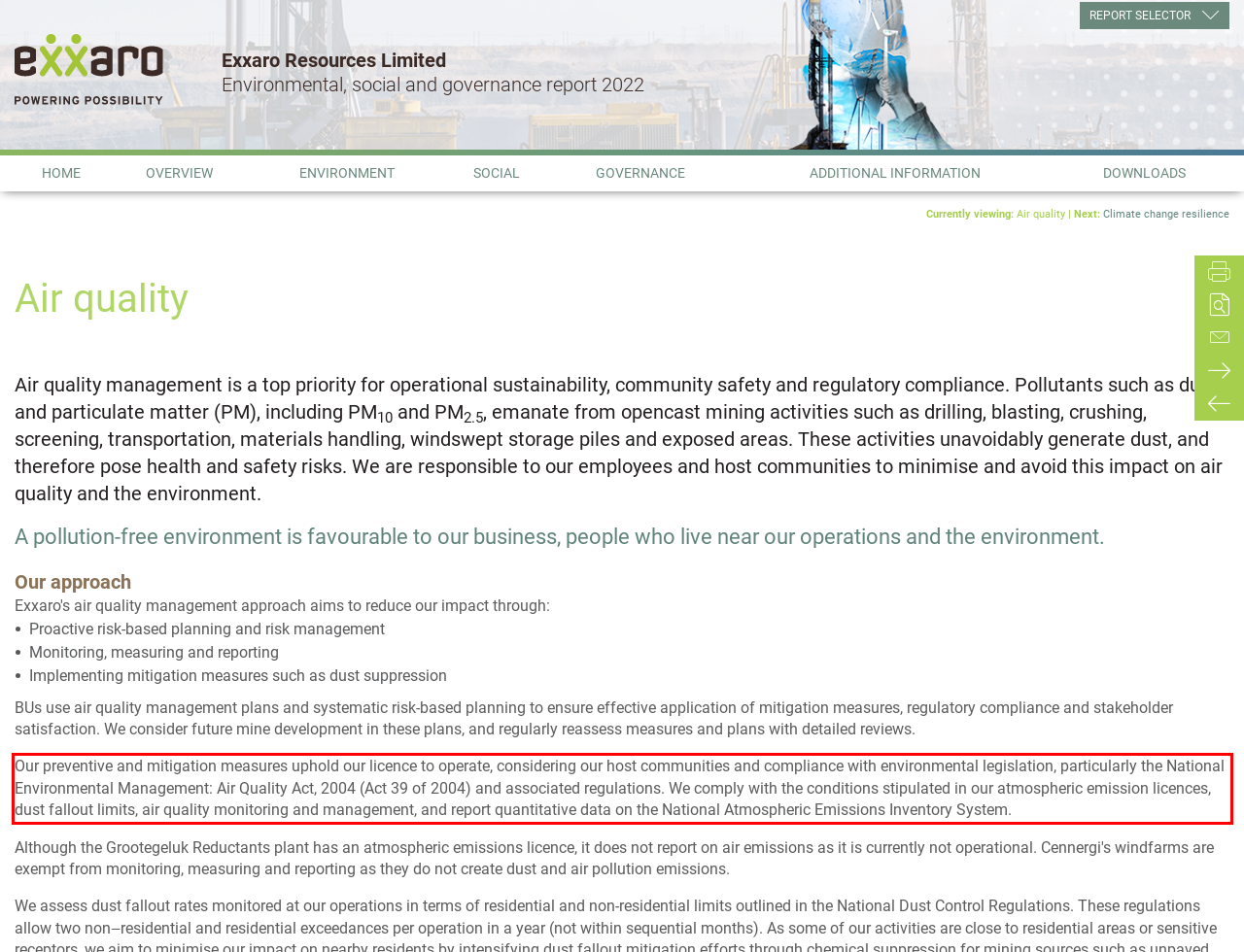Please use OCR to extract the text content from the red bounding box in the provided webpage screenshot.

Our preventive and mitigation measures uphold our licence to operate, considering our host communities and compliance with environmental legislation, particularly the National Environmental Management: Air Quality Act, 2004 (Act 39 of 2004) and associated regulations. We comply with the conditions stipulated in our atmospheric emission licences, dust fallout limits, air quality monitoring and management, and report quantitative data on the National Atmospheric Emissions Inventory System.